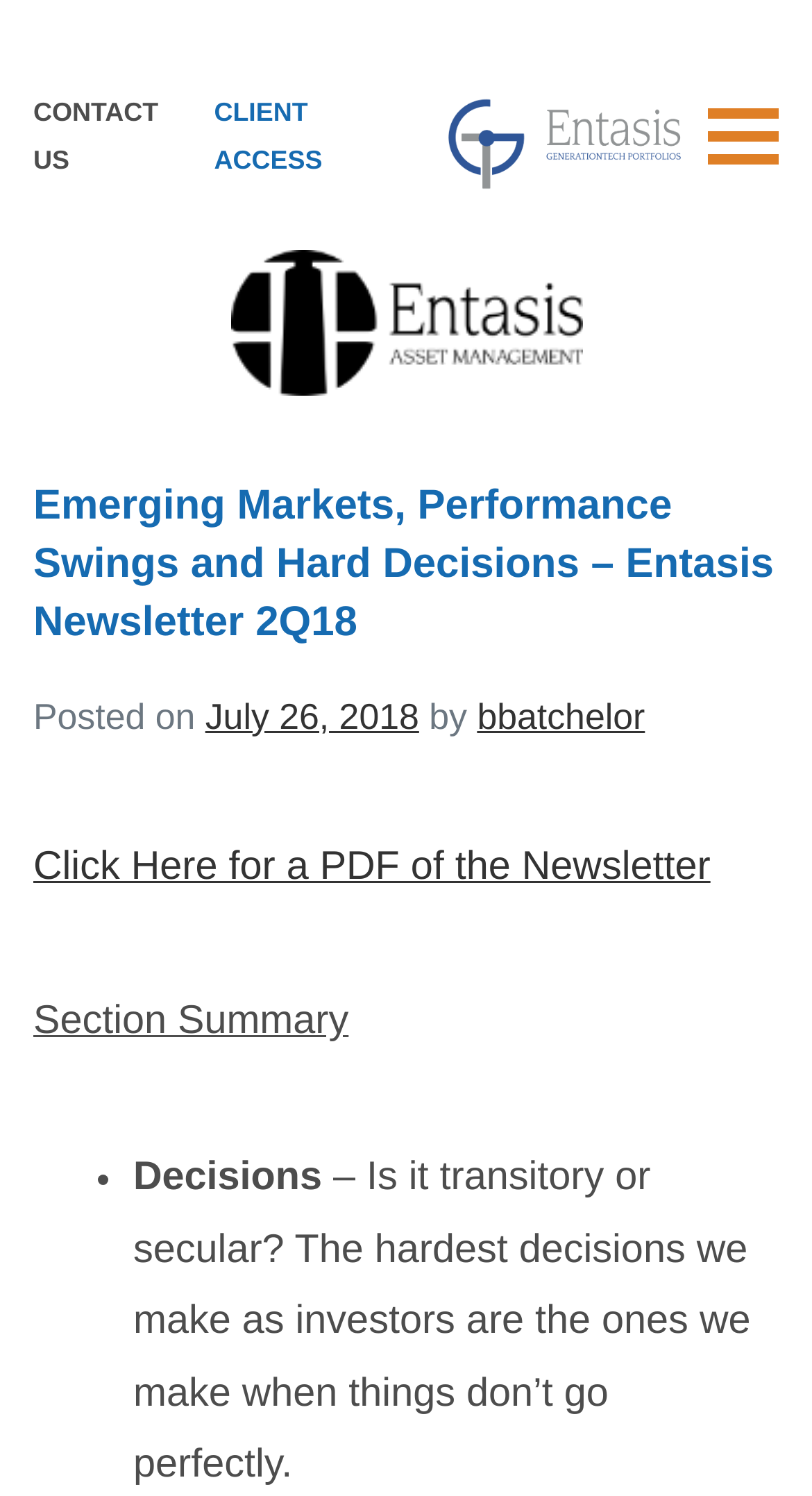Use a single word or phrase to answer the question:
What is the topic of the newsletter section?

Decisions